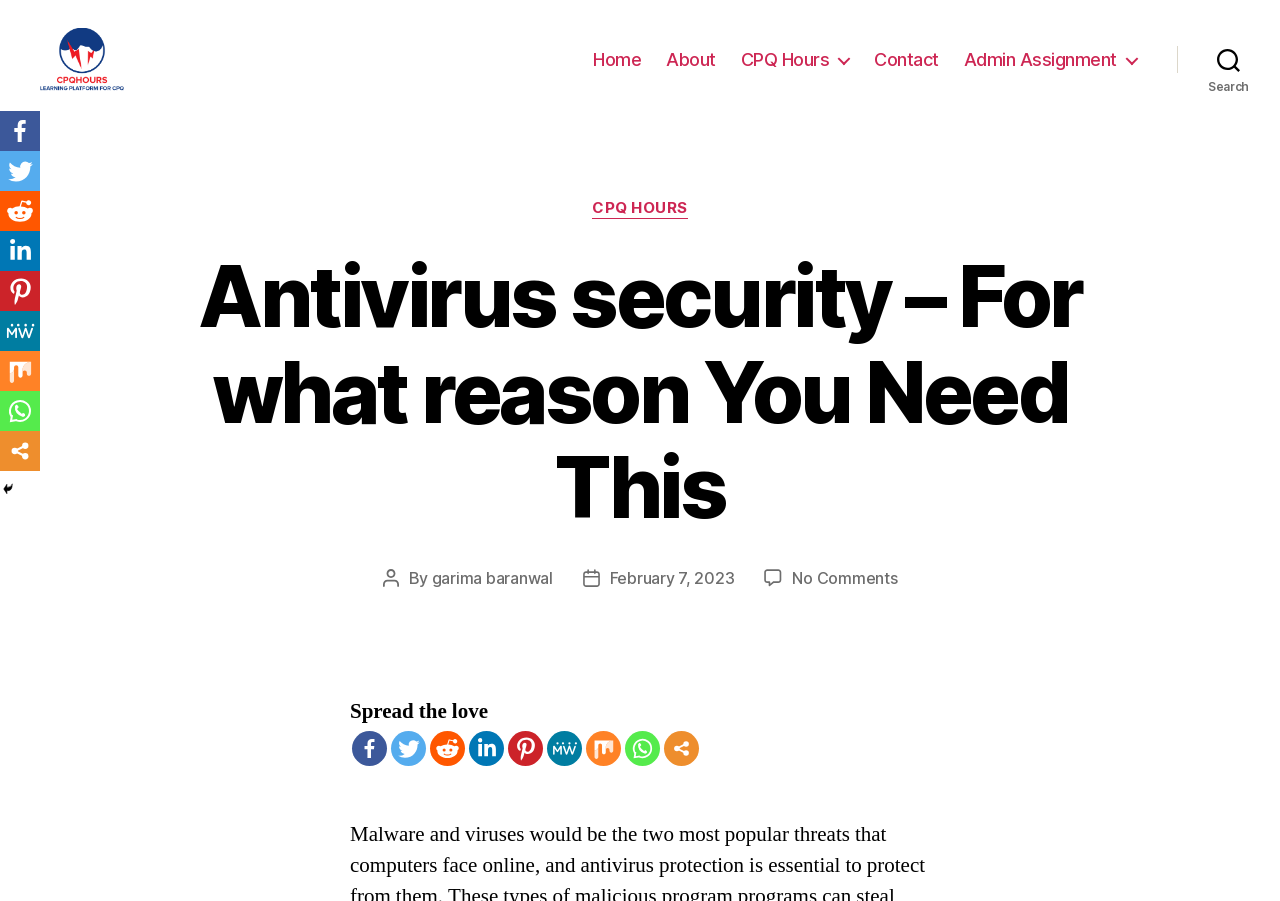Identify the bounding box coordinates of the region that should be clicked to execute the following instruction: "Click on the 'CHECK & REDEEM BALANCE' link".

None